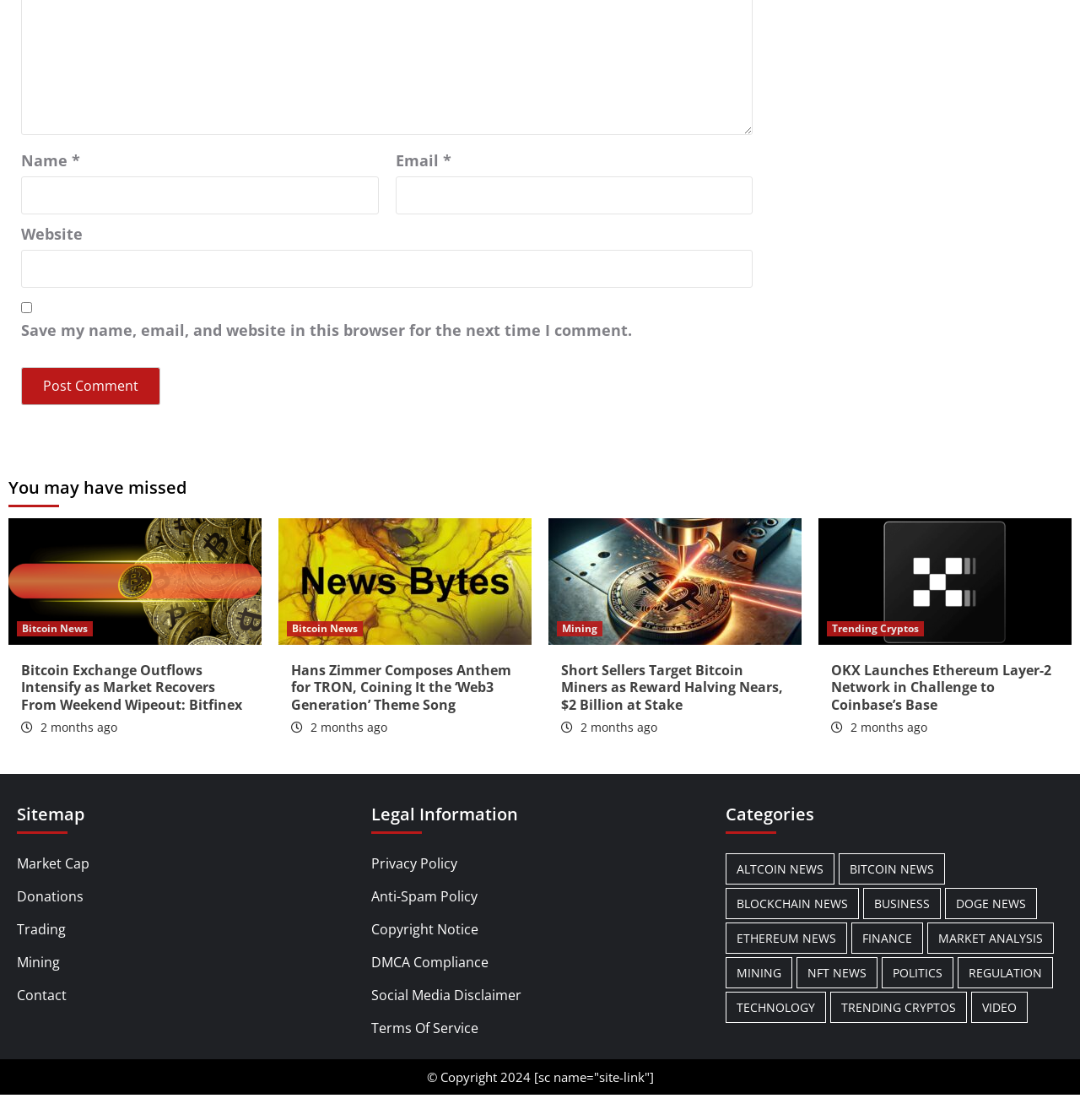Provide a brief response to the question below using a single word or phrase: 
What is the topic of the first news article?

Bitcoin Exchange Outflows